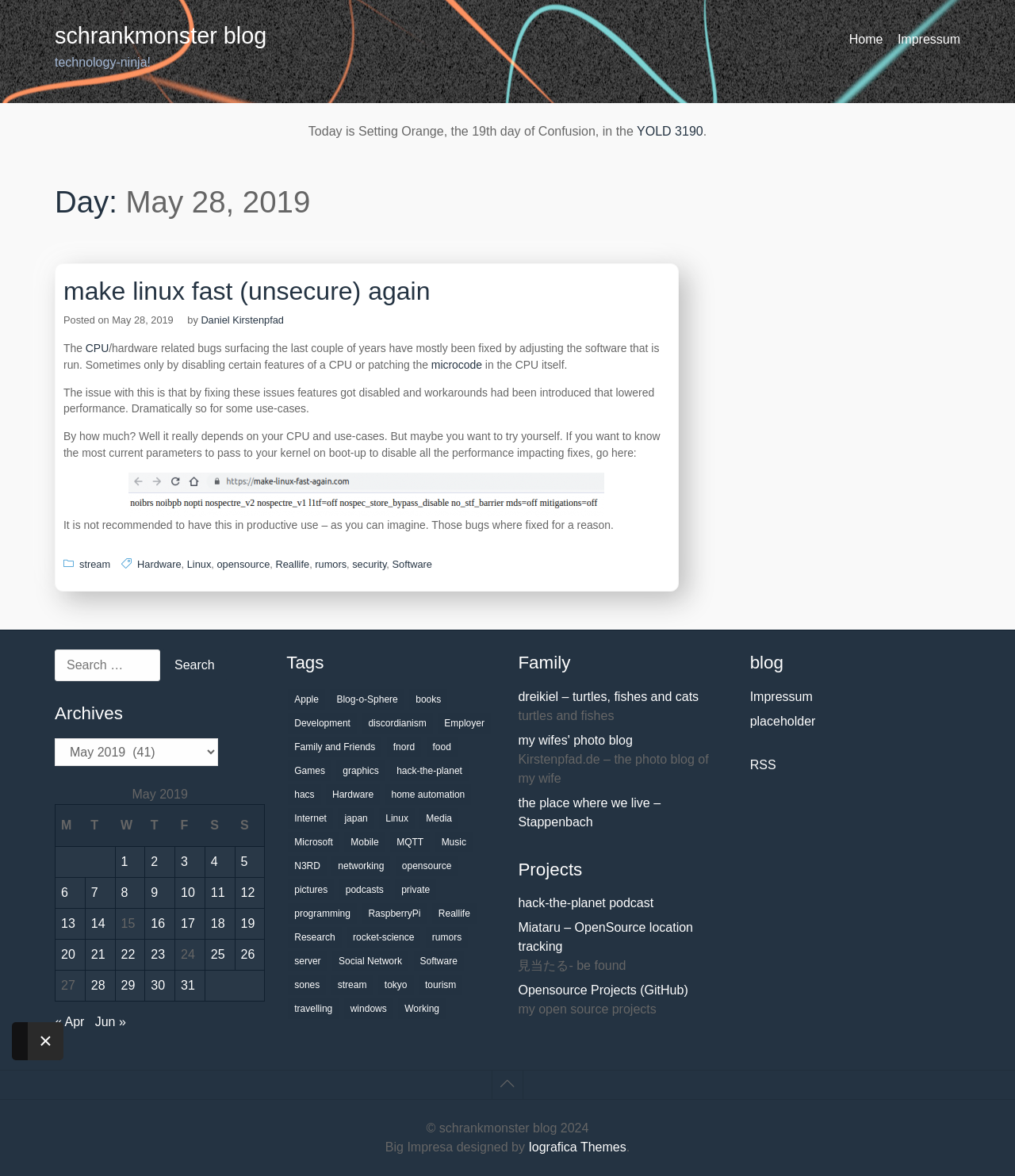Find the bounding box coordinates of the clickable area required to complete the following action: "Click on the Home link".

[0.826, 0.016, 0.87, 0.051]